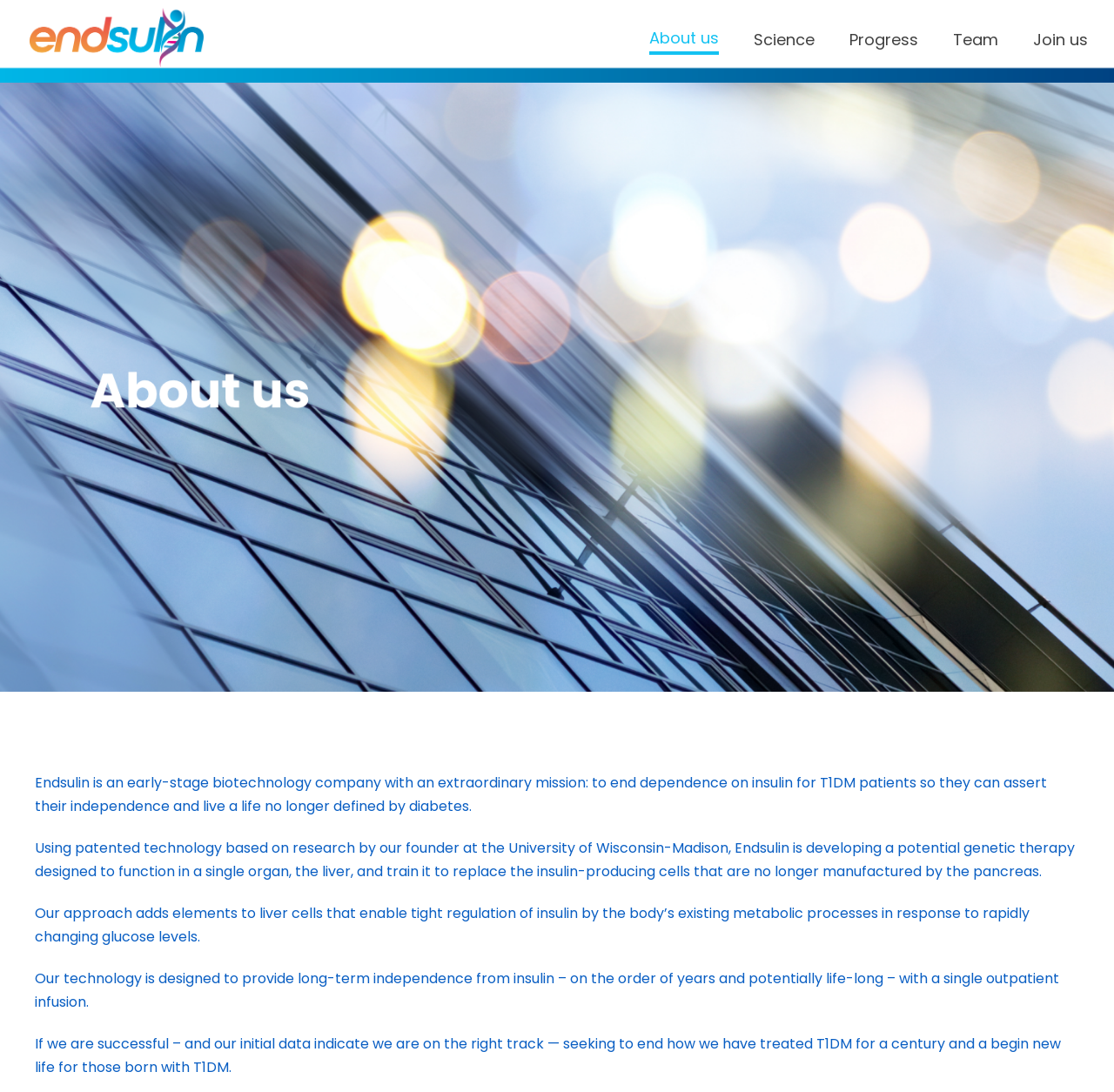Determine the bounding box for the described UI element: "About us".

[0.583, 0.008, 0.645, 0.065]